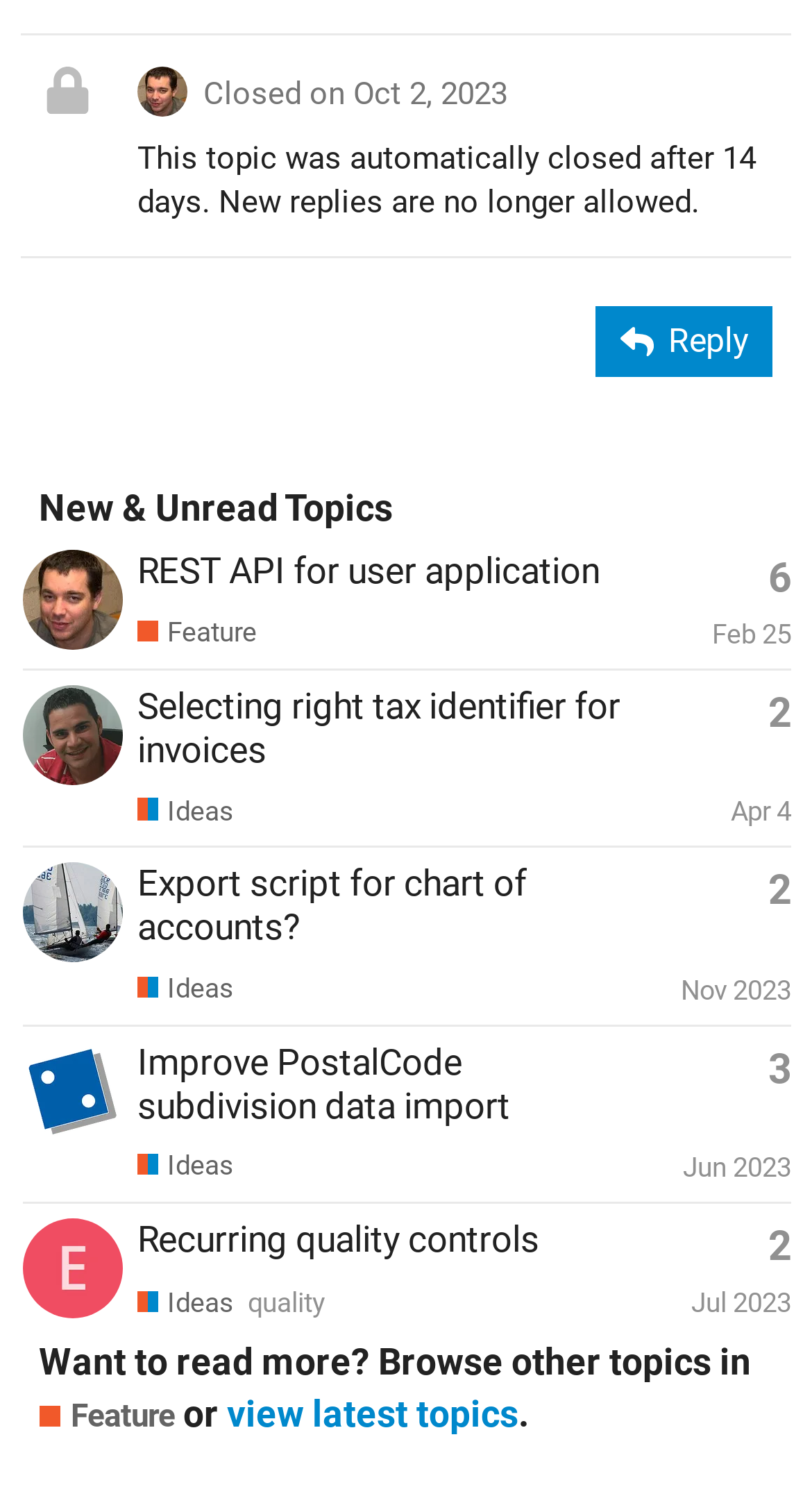Locate the bounding box coordinates of the element that should be clicked to execute the following instruction: "Reply to the post".

[0.734, 0.206, 0.952, 0.253]